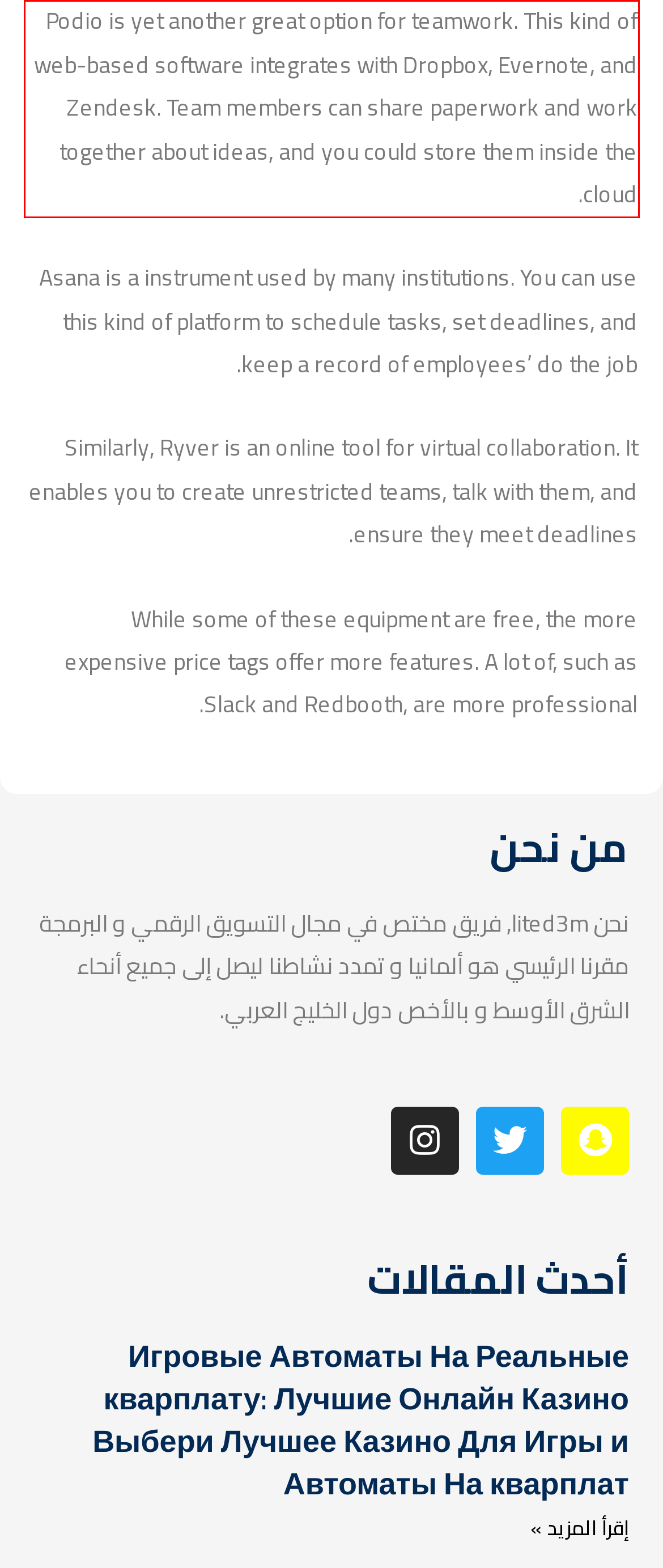Identify and transcribe the text content enclosed by the red bounding box in the given screenshot.

Podio is yet another great option for teamwork. This kind of web-based software integrates with Dropbox, Evernote, and Zendesk. Team members can share paperwork and work together about ideas, and you could store them inside the cloud.